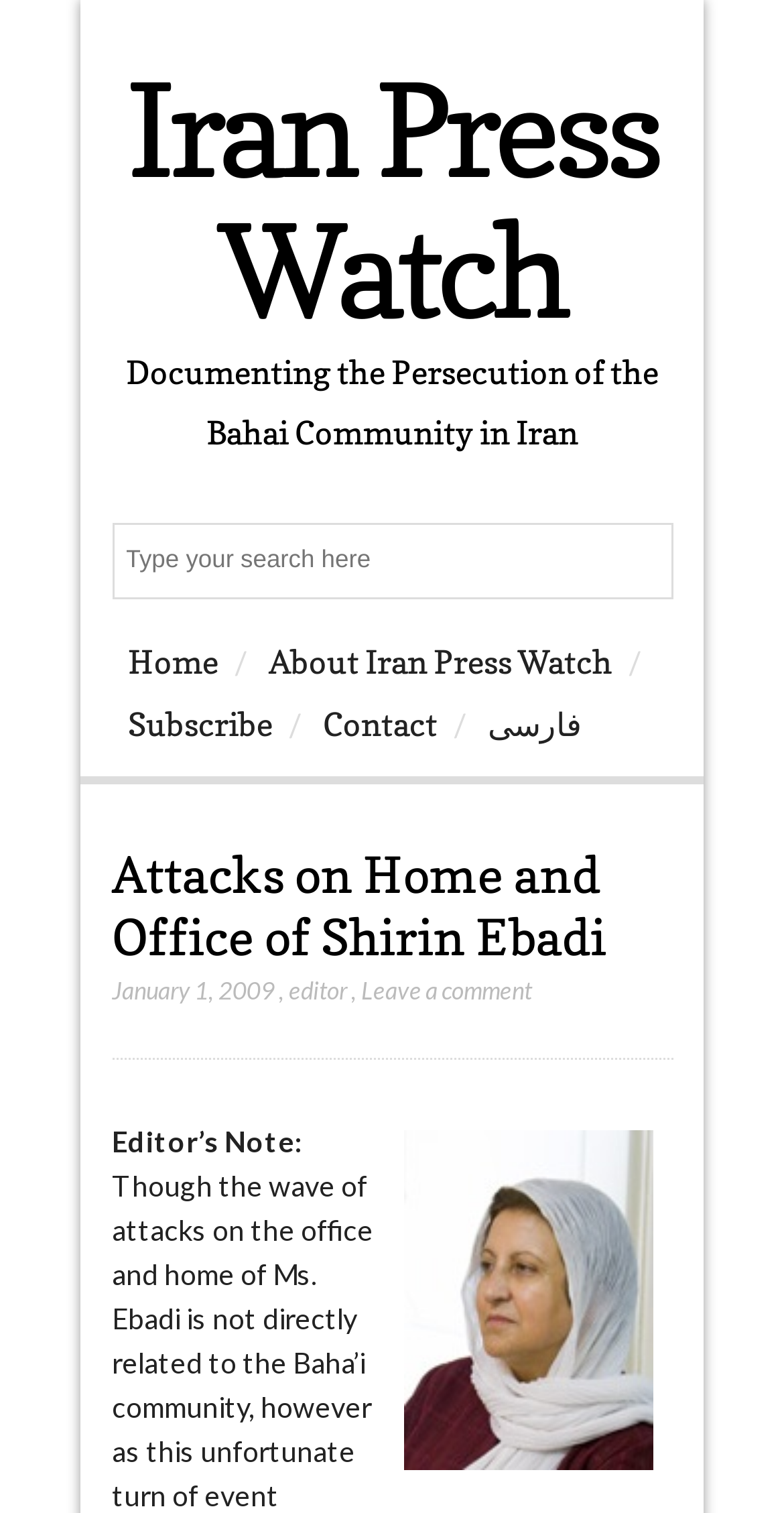Provide a brief response using a word or short phrase to this question:
What is the language of the link 'فارسی'?

Persian